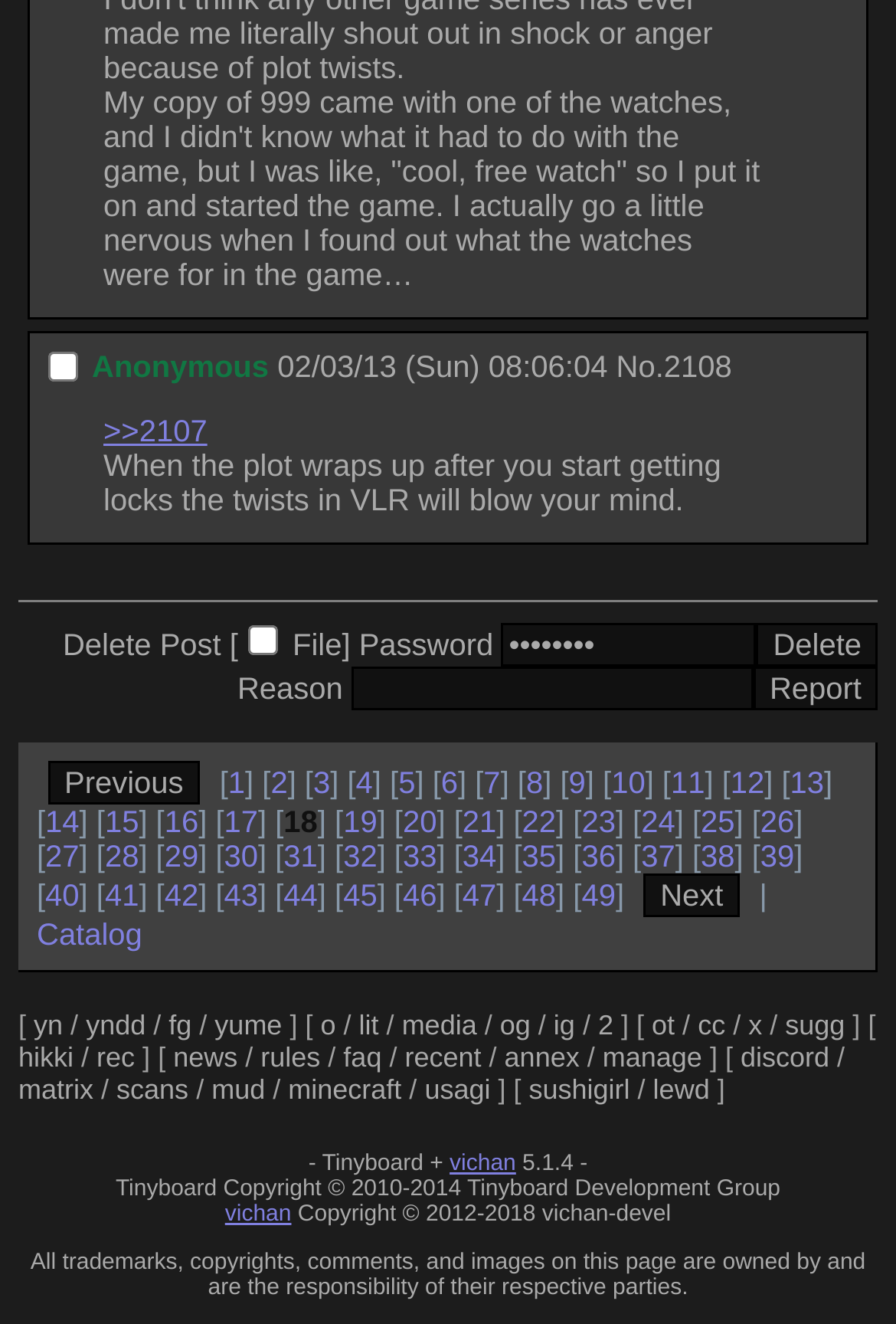Determine the bounding box coordinates of the target area to click to execute the following instruction: "Delete post."

[0.07, 0.473, 0.266, 0.499]